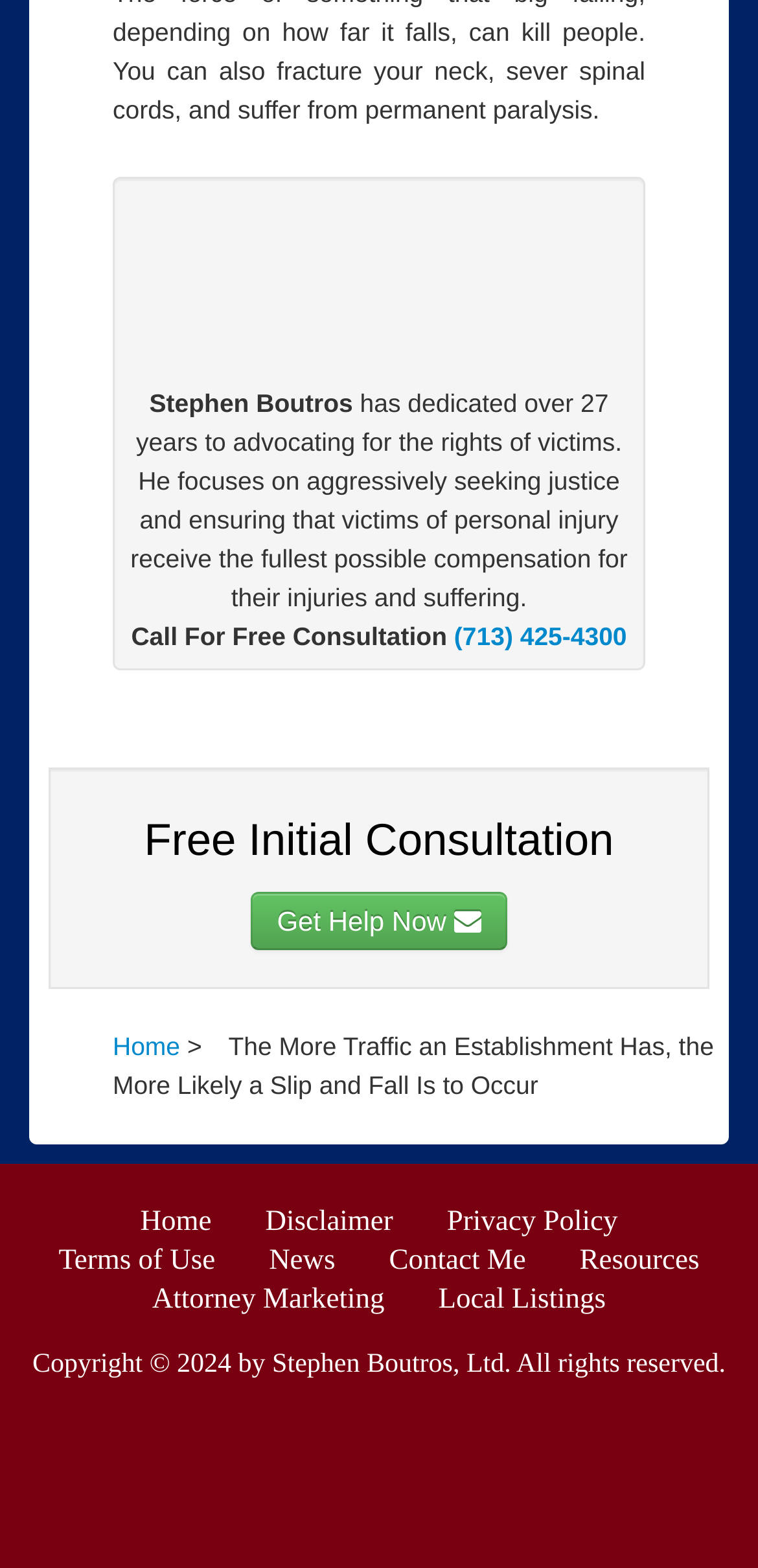Identify the bounding box coordinates of the area that should be clicked in order to complete the given instruction: "Call the phone number for a free consultation". The bounding box coordinates should be four float numbers between 0 and 1, i.e., [left, top, right, bottom].

[0.599, 0.671, 0.827, 0.696]